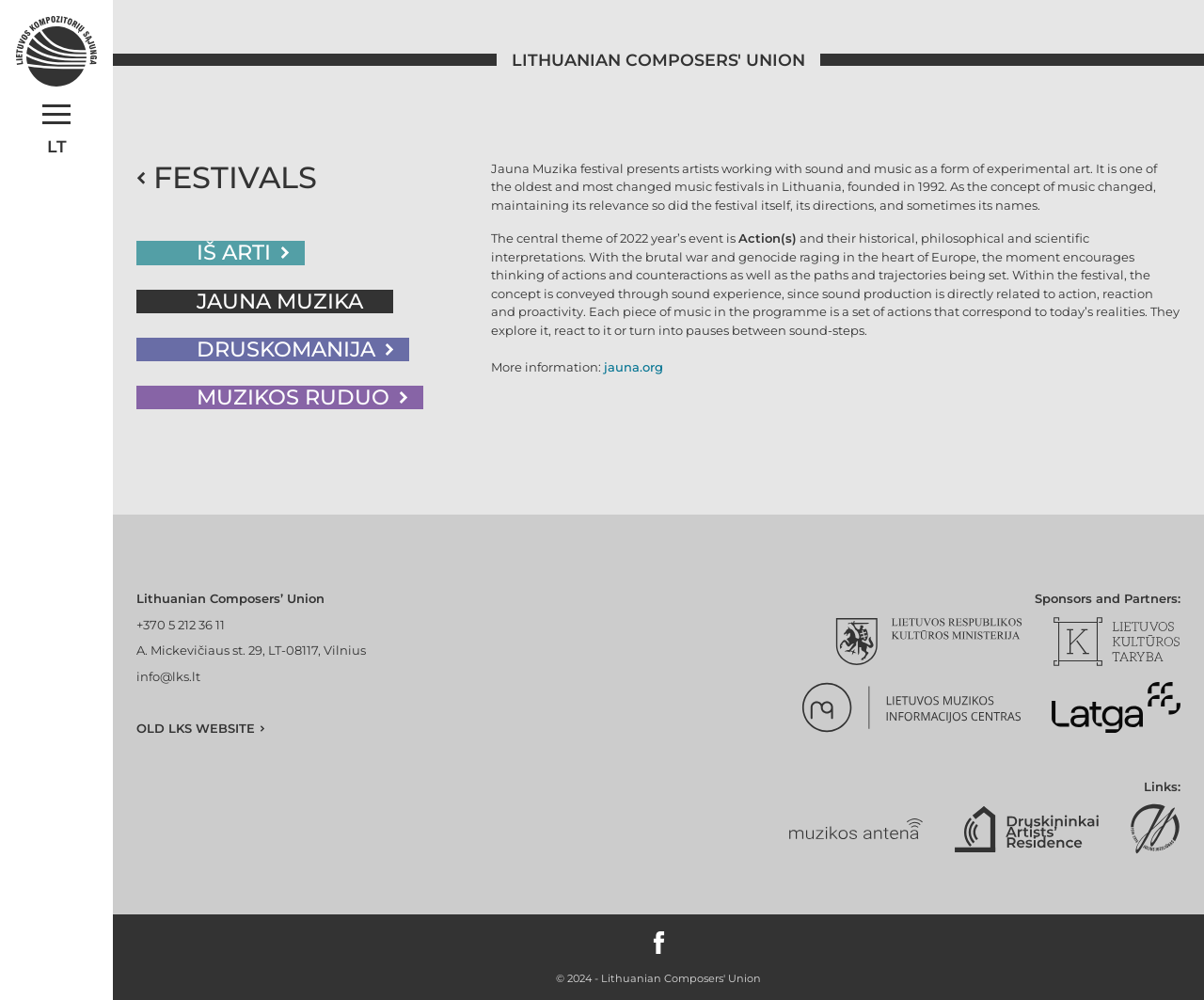What is the theme of the 2022 year’s event?
Give a comprehensive and detailed explanation for the question.

The webpage mentions the theme of the 2022 year’s event, which is 'Action(s)'. This information can be found in the StaticText element with the text 'The central theme of 2022 year’s event is Action(s) and their historical, philosophical and scientific interpretations.'.